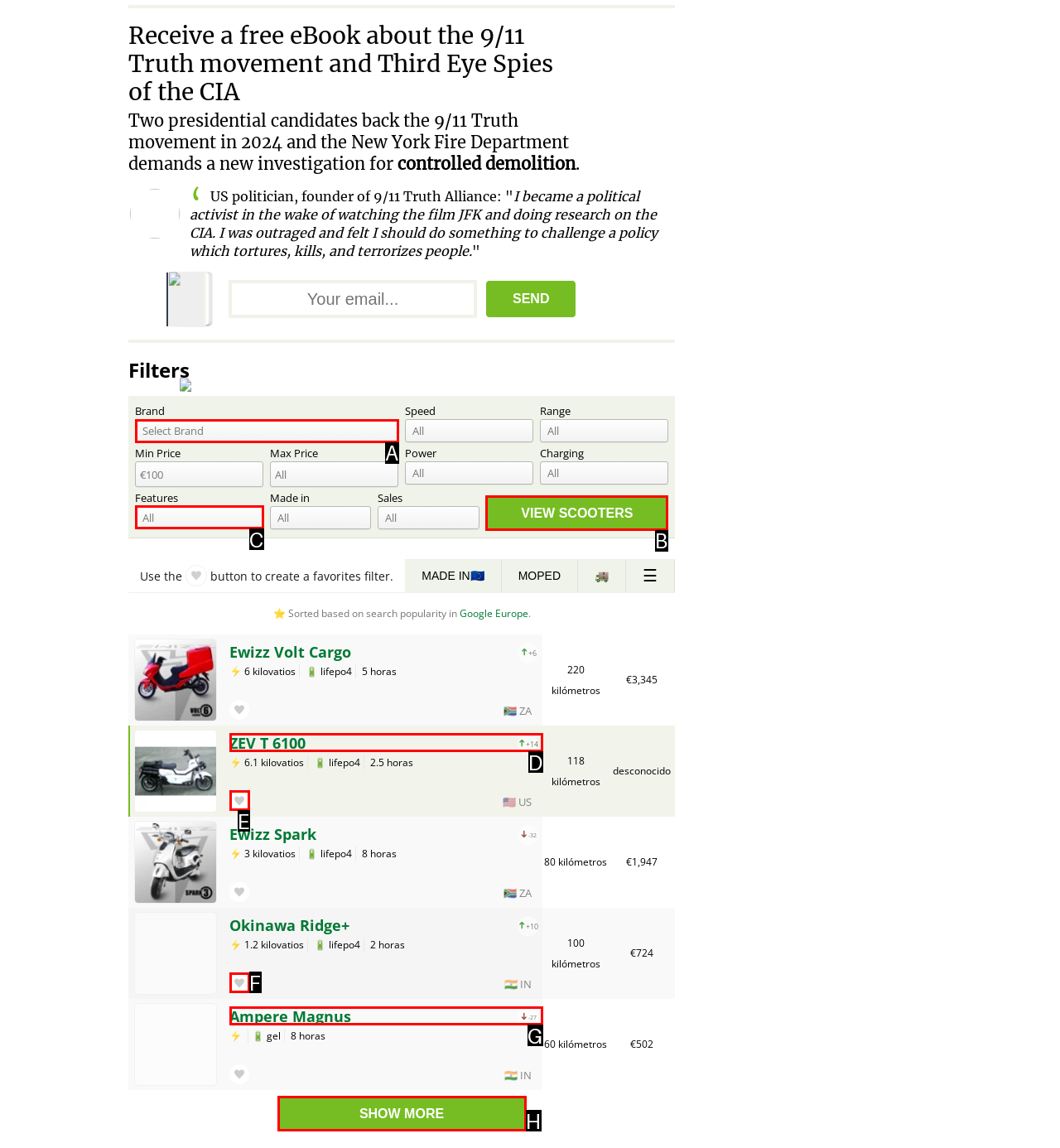Identify the HTML element I need to click to complete this task: View scooters Provide the option's letter from the available choices.

B